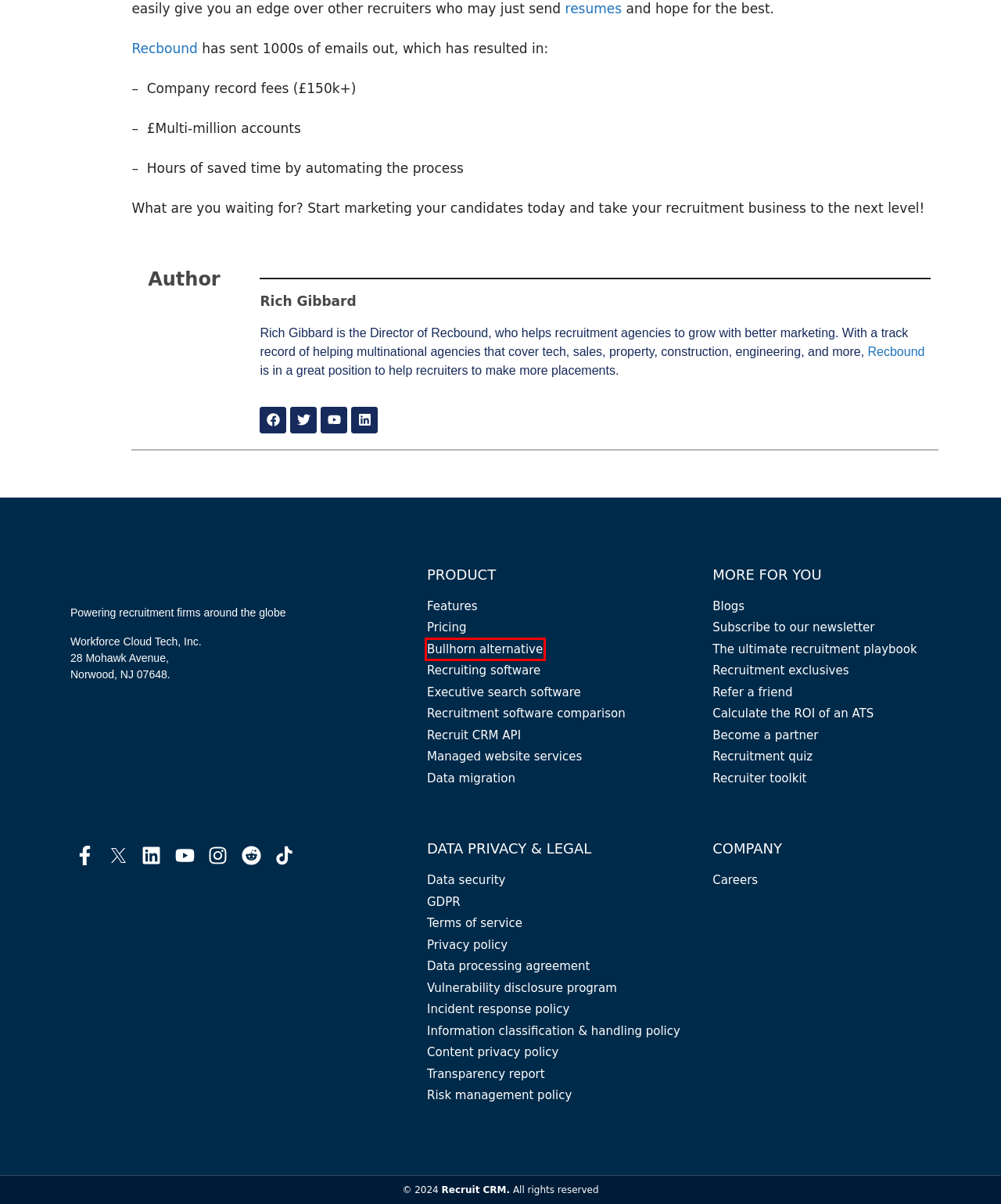Analyze the webpage screenshot with a red bounding box highlighting a UI element. Select the description that best matches the new webpage after clicking the highlighted element. Here are the options:
A. Recruiter toolkit | The best recruitment resource
B. Recruit CRM: The best executive search software for recruiters
C. Recruit CRM alternatives | Top recruitment software compared
D. Looking for Bullhorn alternatives? Try out Recruit CRM
E. Vulnerability disclosure program | Recruit CRM
F. Careers at Recruit CRM | Join the dream team
G. ATS ROI calculator | Measure your investment's worth
H. Data security policy | Recruit CRM

D